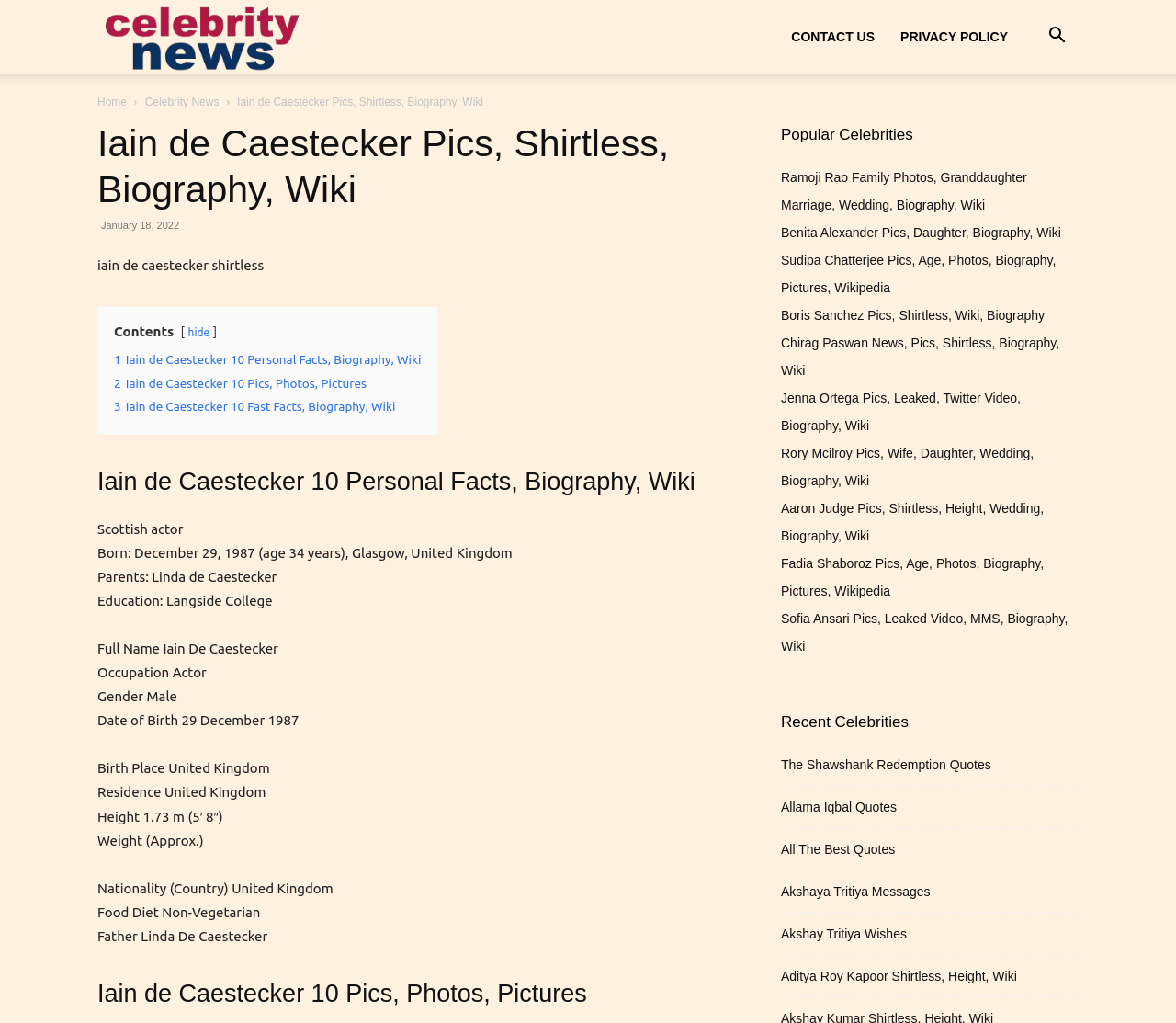How old is Iain de Caestecker?
Use the image to give a comprehensive and detailed response to the question.

The age of Iain de Caestecker can be found in the section 'Iain de Caestecker 10 Personal Facts, Biography, Wiki' where it is mentioned that he was born on December 29, 1987, which makes him 34 years old.